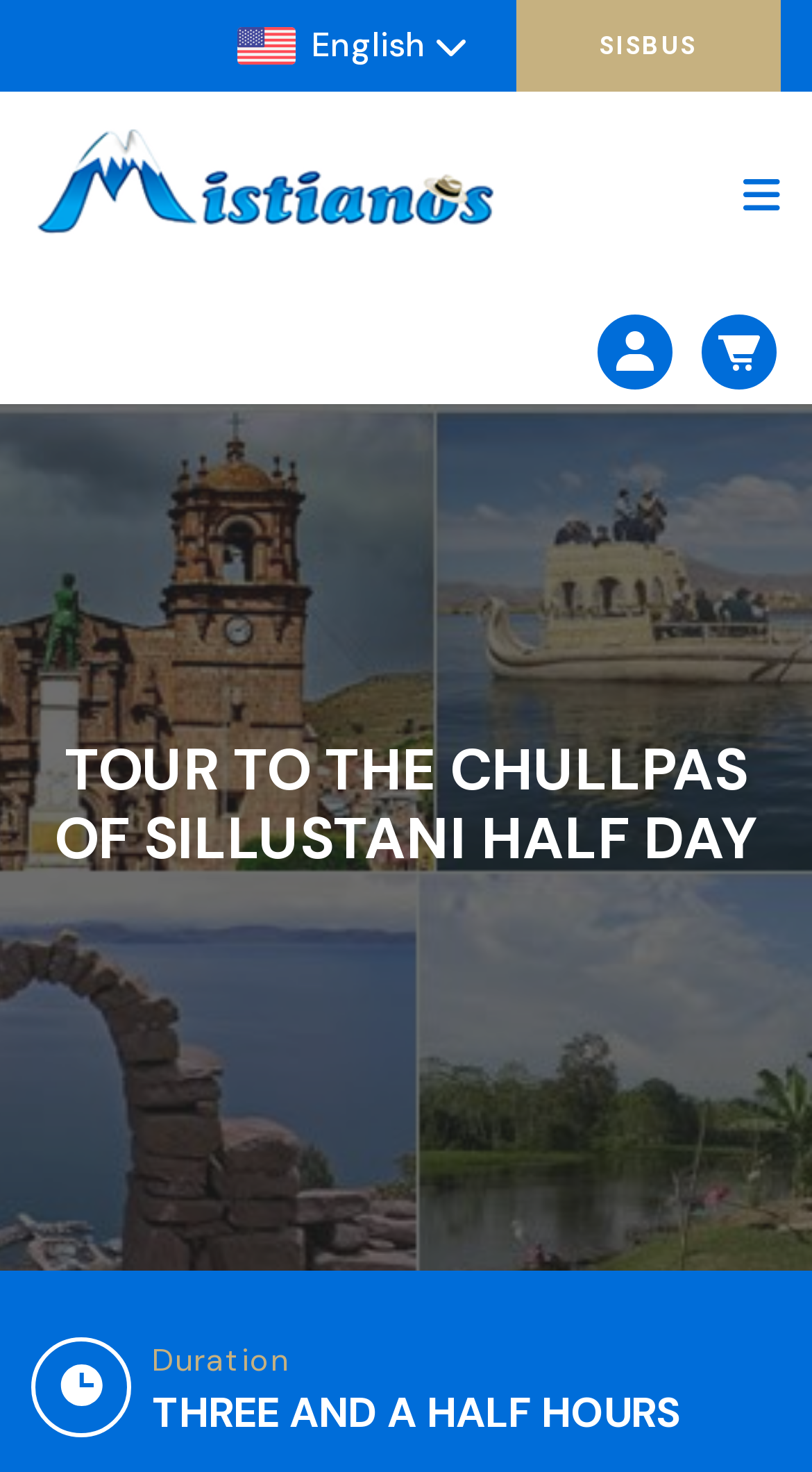What is the language of the webpage?
Using the image, respond with a single word or phrase.

English